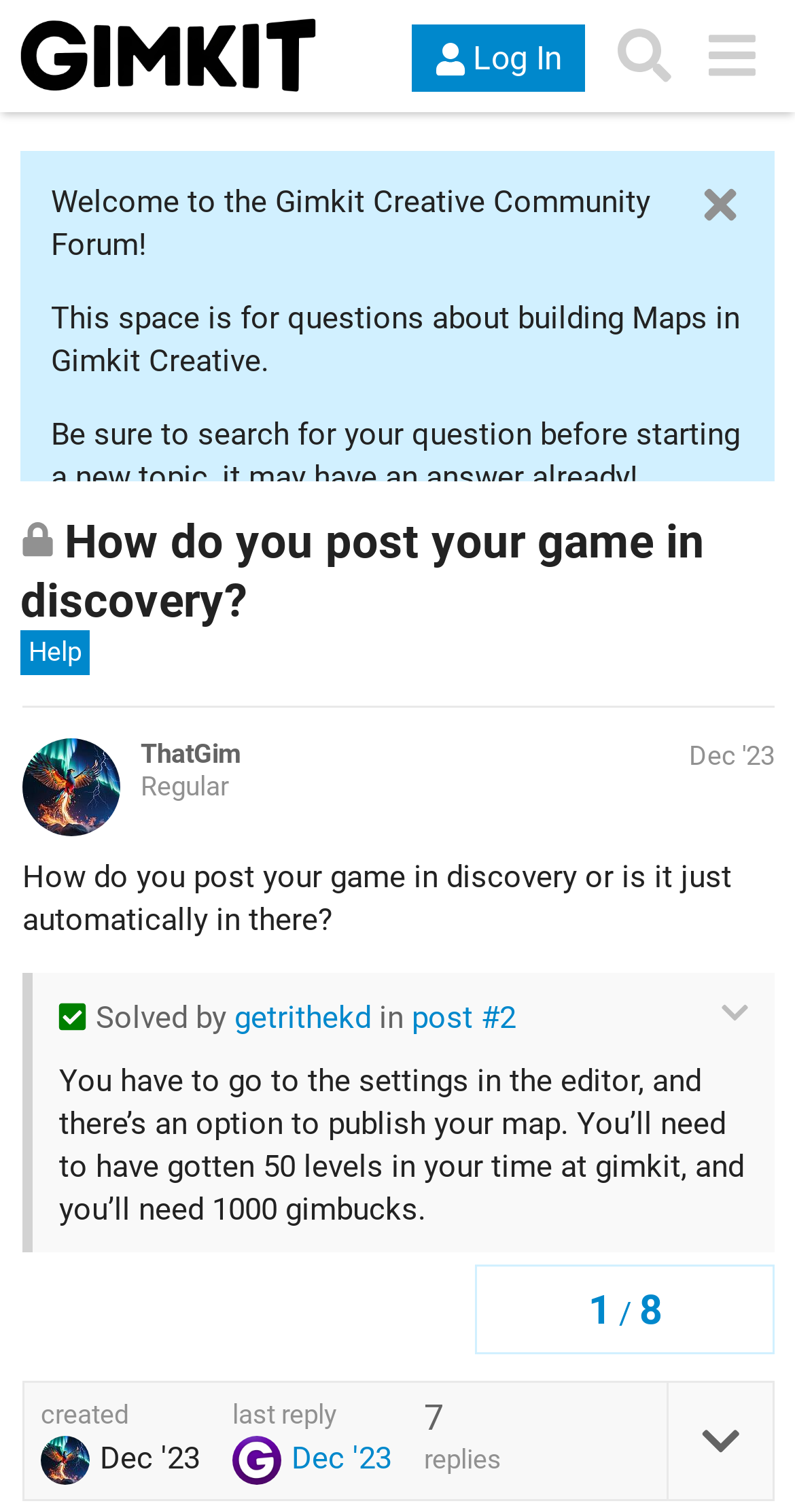Please find and report the primary heading text from the webpage.

How do you post your game in discovery?